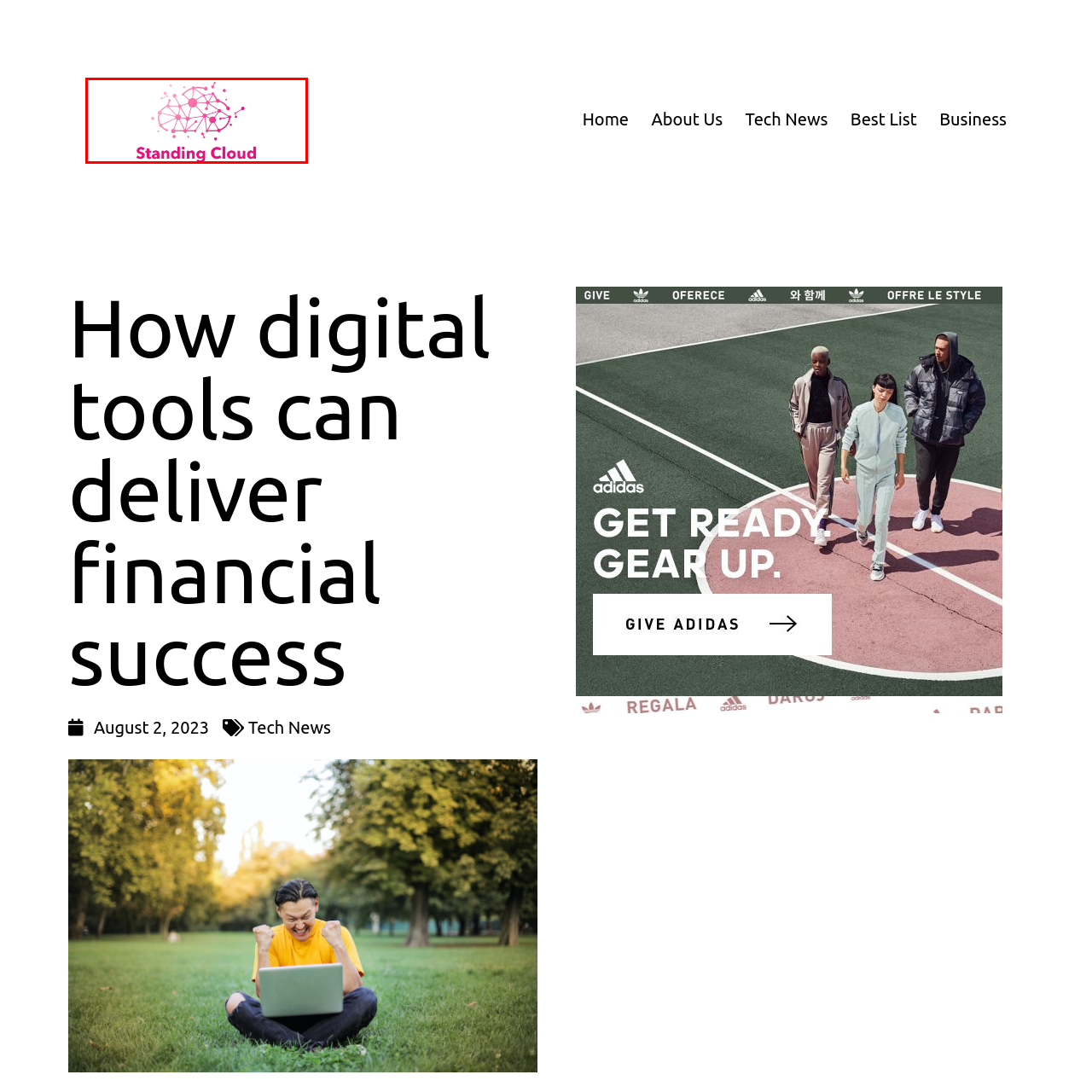Please examine the image highlighted by the red rectangle and provide a comprehensive answer to the following question based on the visual information present:
What does the logo symbolize?

The logo of Standing Cloud is characterized by a vibrant design that incorporates interconnected nodes and lines, symbolizing network connections and digital innovation.